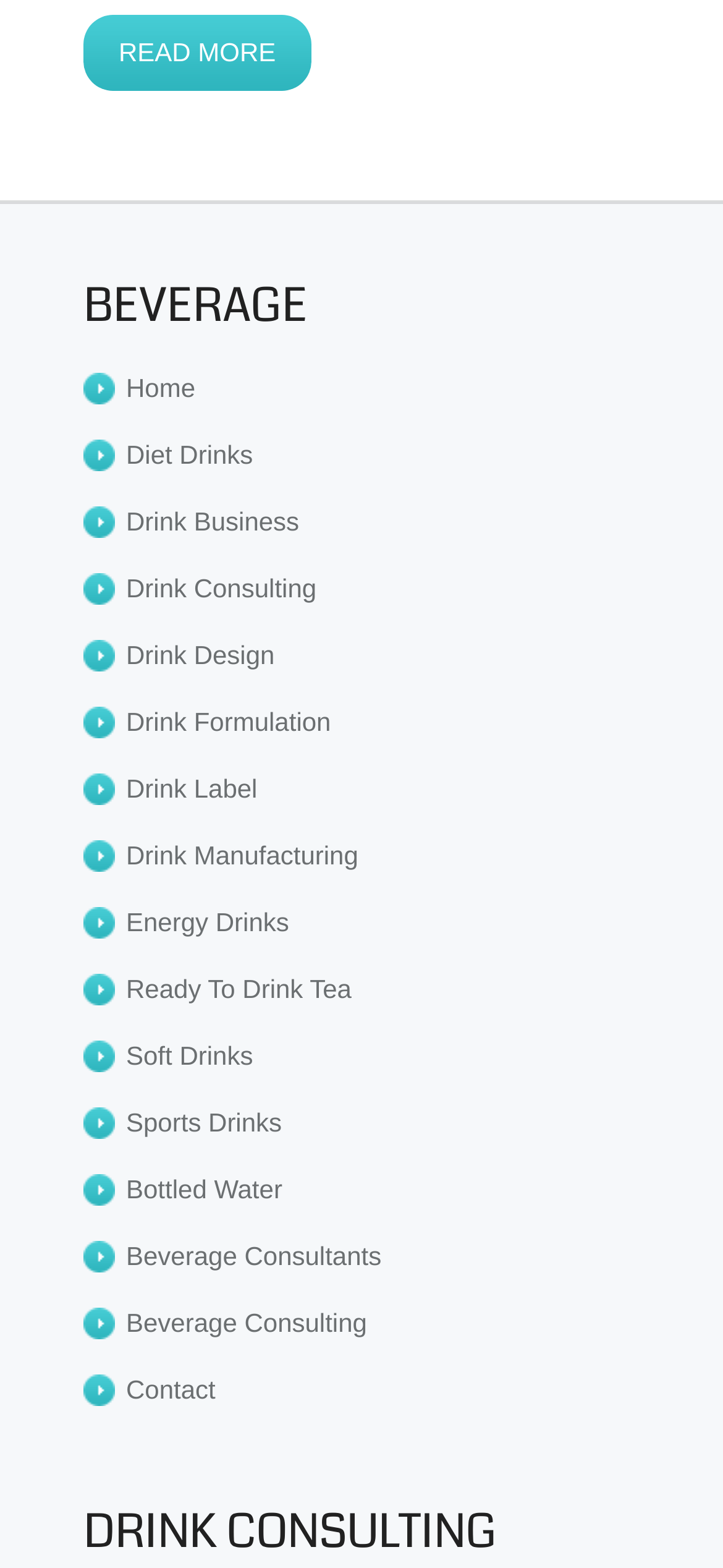Please find the bounding box coordinates of the clickable region needed to complete the following instruction: "visit Home". The bounding box coordinates must consist of four float numbers between 0 and 1, i.e., [left, top, right, bottom].

[0.174, 0.238, 0.27, 0.257]